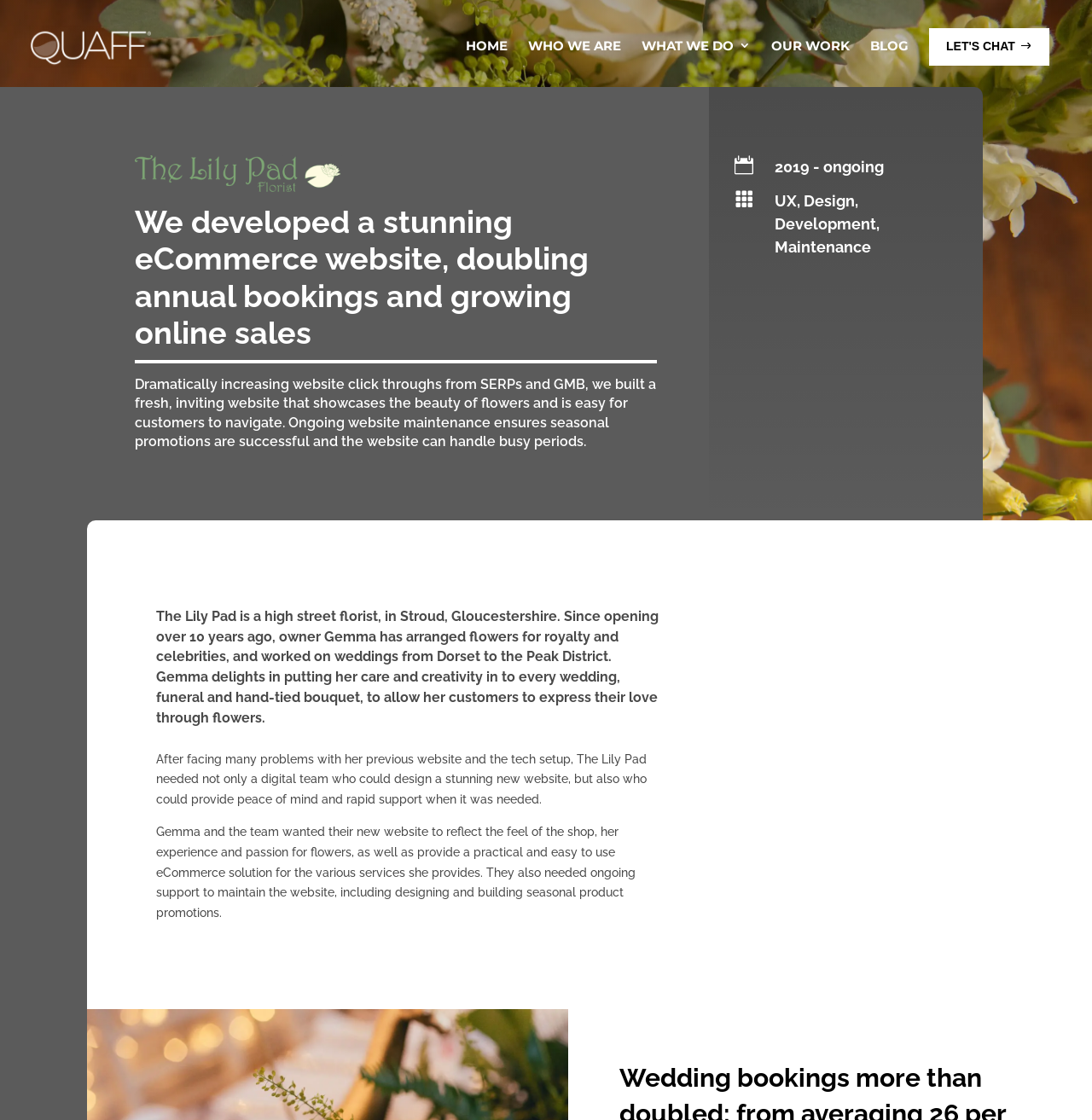Provide the bounding box coordinates of the UI element this sentence describes: "Our Work".

[0.706, 0.031, 0.778, 0.058]